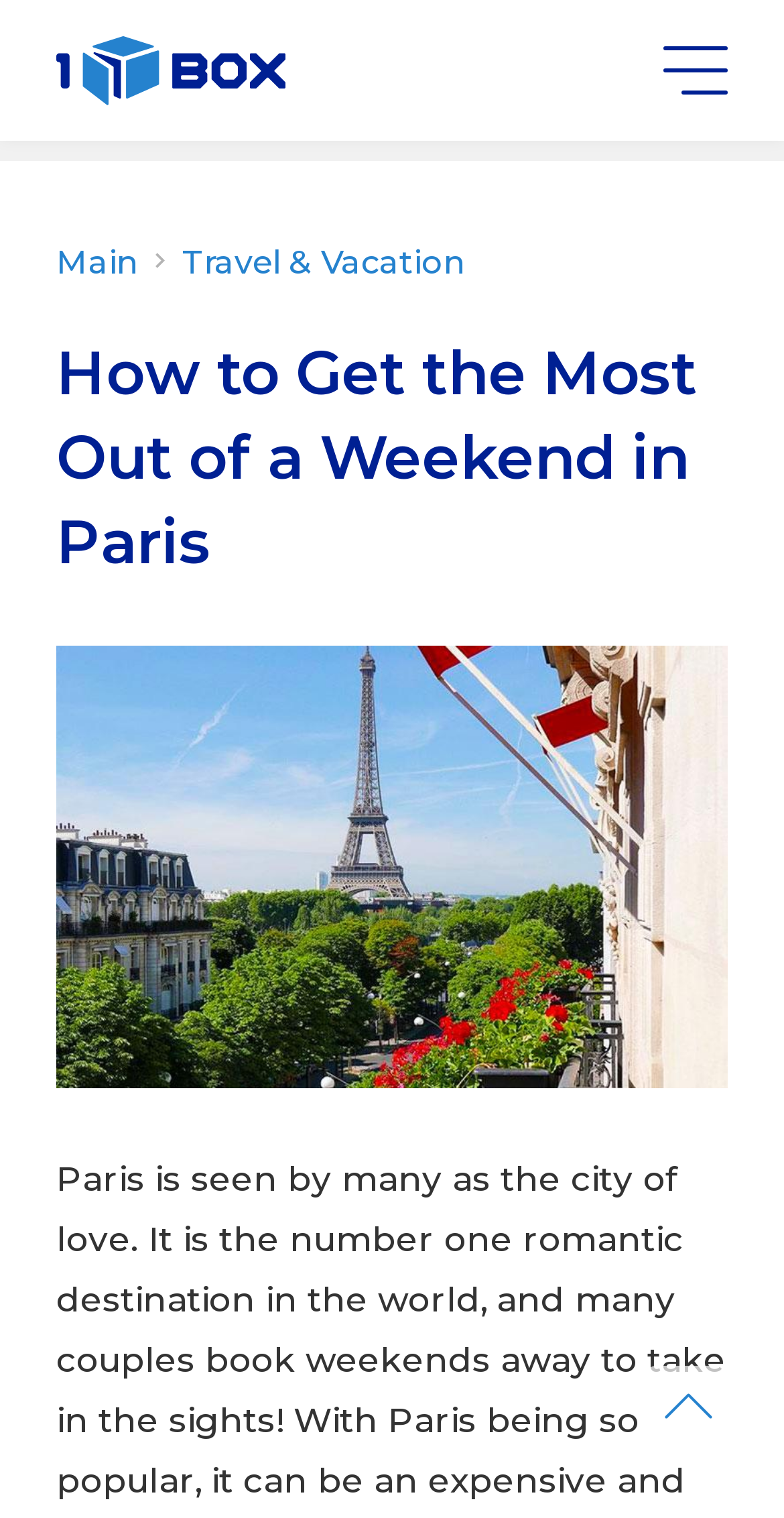Please identify the primary heading on the webpage and return its text.

How to Get the Most Out of a Weekend in Paris